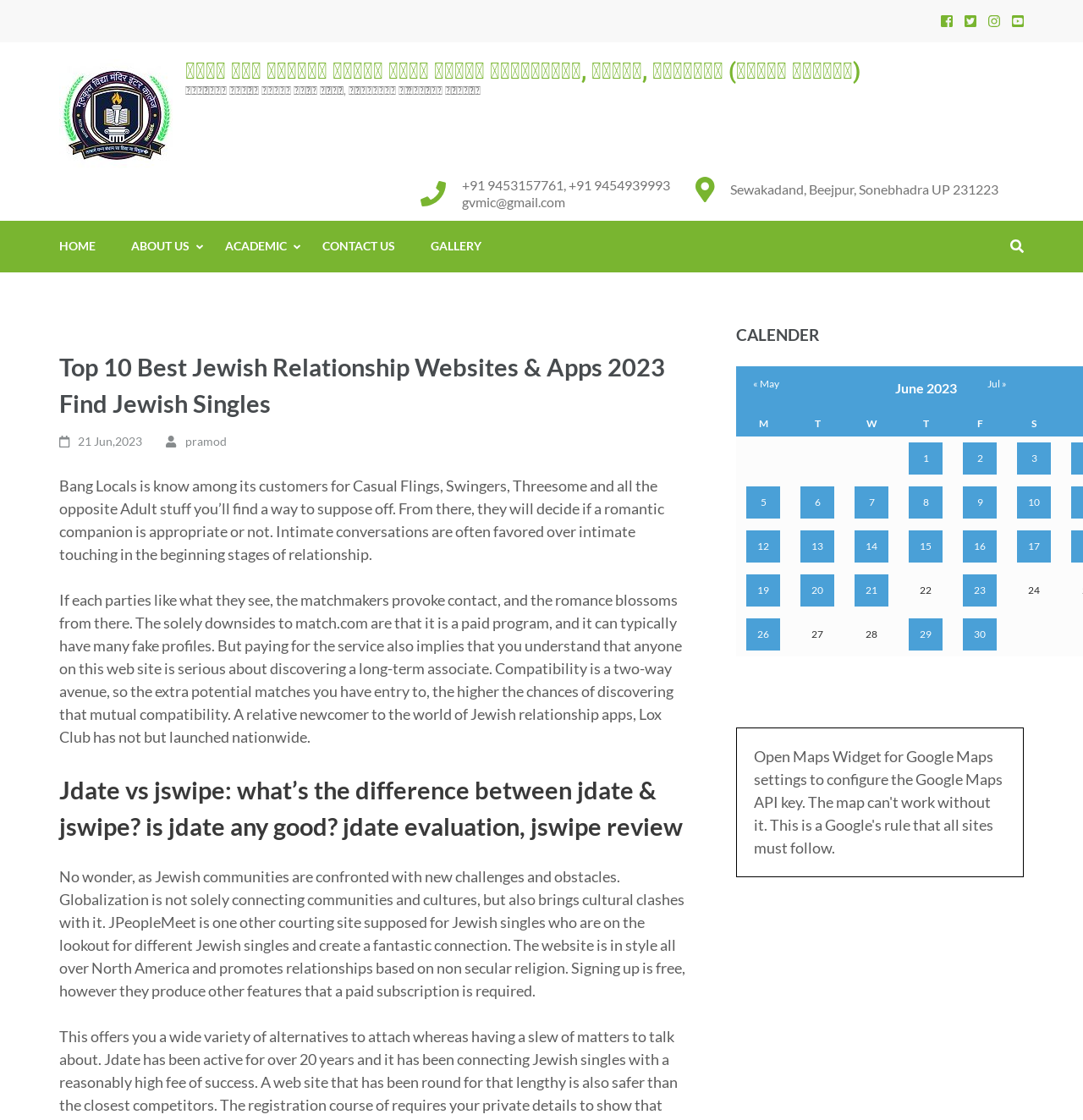Detail the features and information presented on the webpage.

This webpage appears to be a blog or article page, with a focus on Jewish relationship websites and apps. At the top of the page, there are social media links to Facebook, Twitter, Instagram, and YouTube, aligned horizontally. Below these links, there is a heading that reads "Top 10 Best Jewish Relationship Websites & Apps 2023 Find Jewish Singles".

The main content of the page is divided into sections, with headings and paragraphs of text. The first section discusses Bang Locals, a dating platform that allows users to decide if a romantic partner is suitable or not. The text also mentions the downsides of match.com, a paid program with fake profiles.

The next section compares Jdate and Jswipe, two Jewish dating apps, and discusses their differences. Following this, there is a section about JPeopleMeet, a dating site for Jewish singles.

On the right-hand side of the page, there is a calendar section with a heading "CALENDER". This section displays a grid of dates, with links to posts published on each date. The dates range from June 1, 2023, to June 28, 2023.

At the bottom of the page, there is a section with a heading "HOME", "ABOUT US", "ACADEMIC", "CONTACT US", and "GALLERY", which appear to be navigation links to other pages on the website.